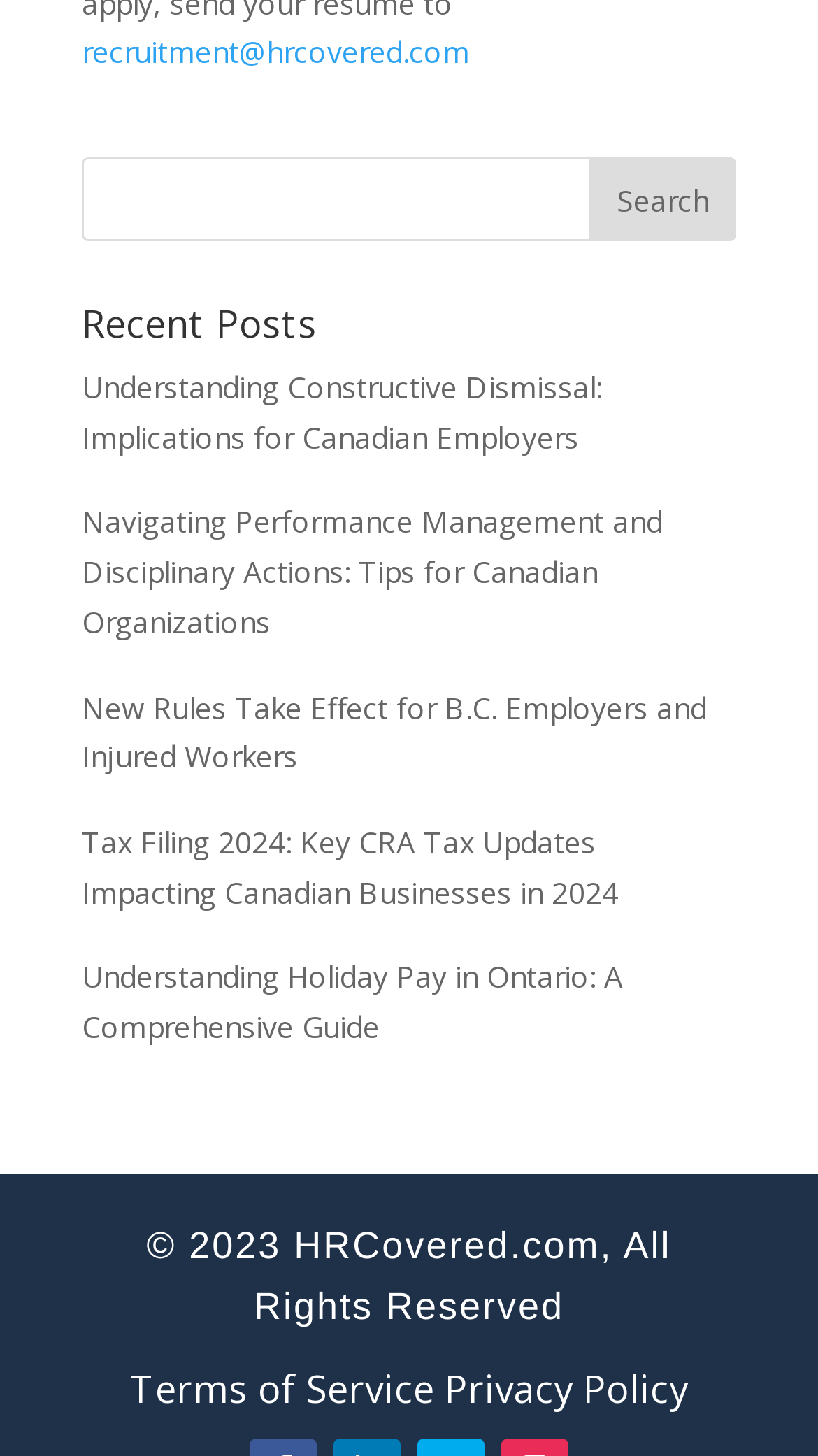How many links are there at the bottom of the webpage? Based on the screenshot, please respond with a single word or phrase.

3